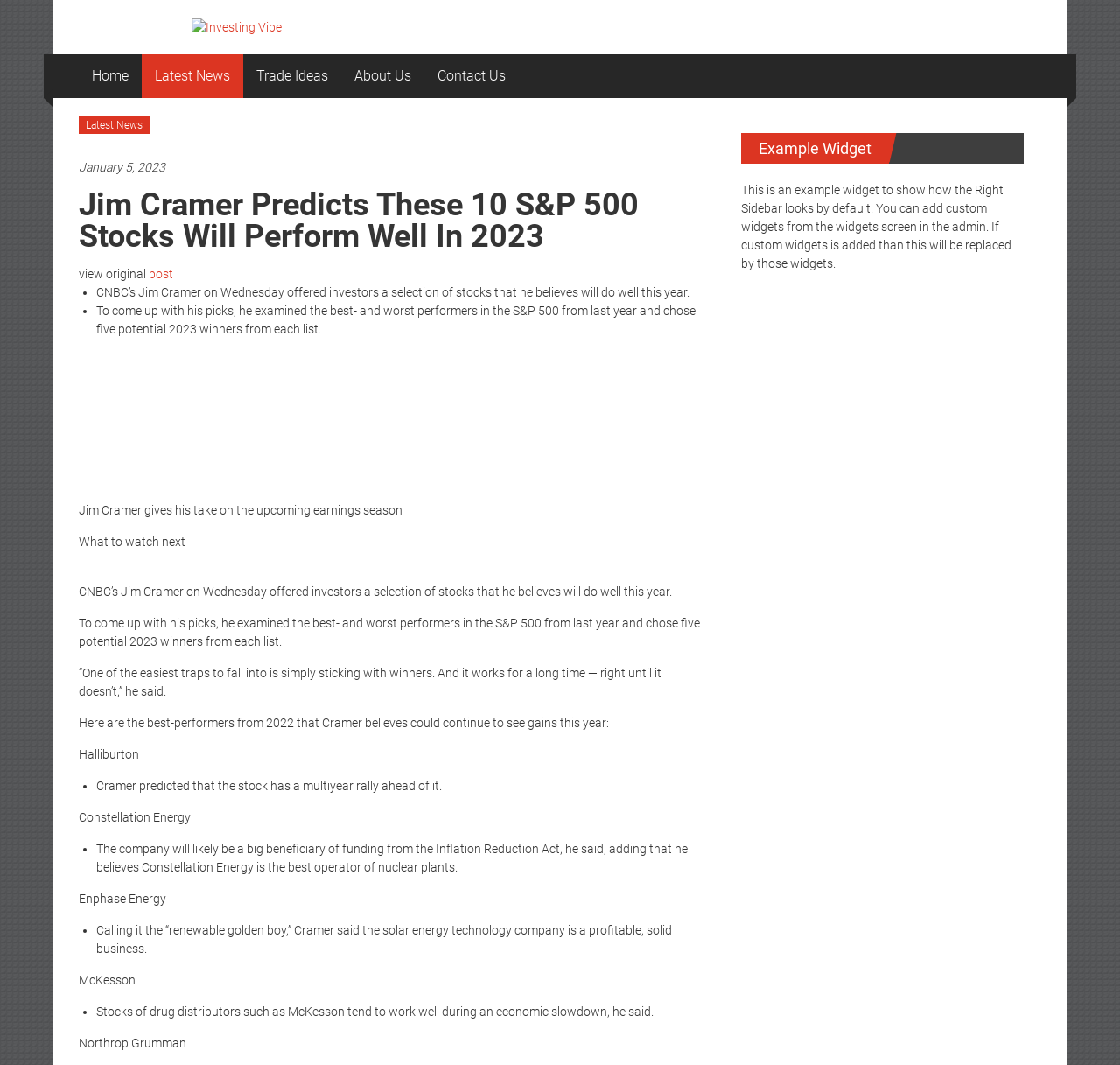Please identify the bounding box coordinates of the region to click in order to complete the given instruction: "Explore the 'Trade Ideas' section". The coordinates should be four float numbers between 0 and 1, i.e., [left, top, right, bottom].

[0.229, 0.051, 0.293, 0.092]